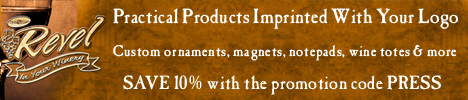Provide a comprehensive description of the image.

The image showcases a promotional banner for "Revel," a winery that offers personalized marketing products. The banner emphasizes practical items that can be customized with logos, including ornaments, magnets, notepads, and wine totes. It also highlights a special 10% discount available with the promotion code "PRESS." The warm background complements the focus on branding opportunities, making it appealing for businesses looking to enhance their visibility through unique, branded merchandise.